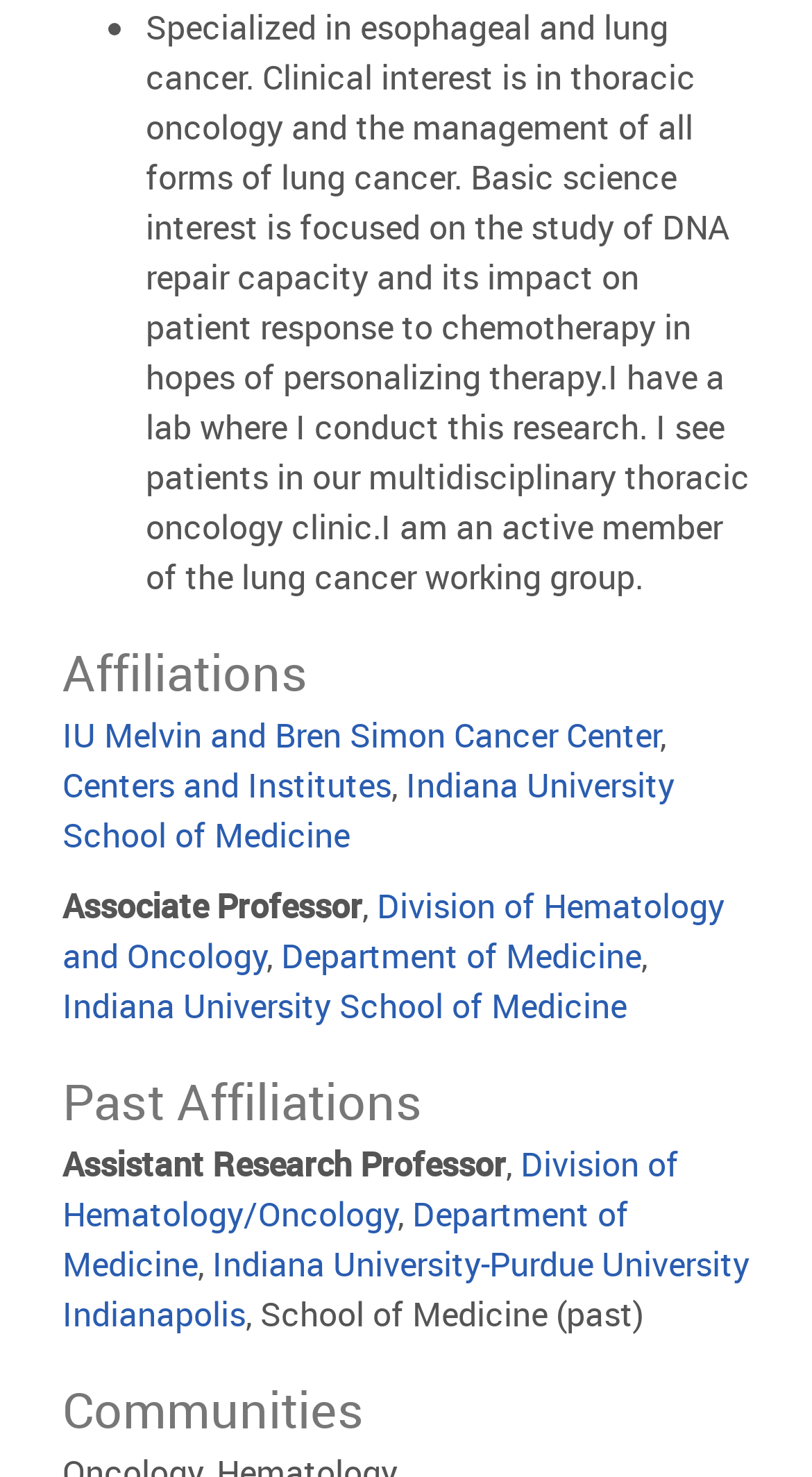Provide a single word or phrase answer to the question: 
What is the person's position at Indiana University School of Medicine?

Associate Professor